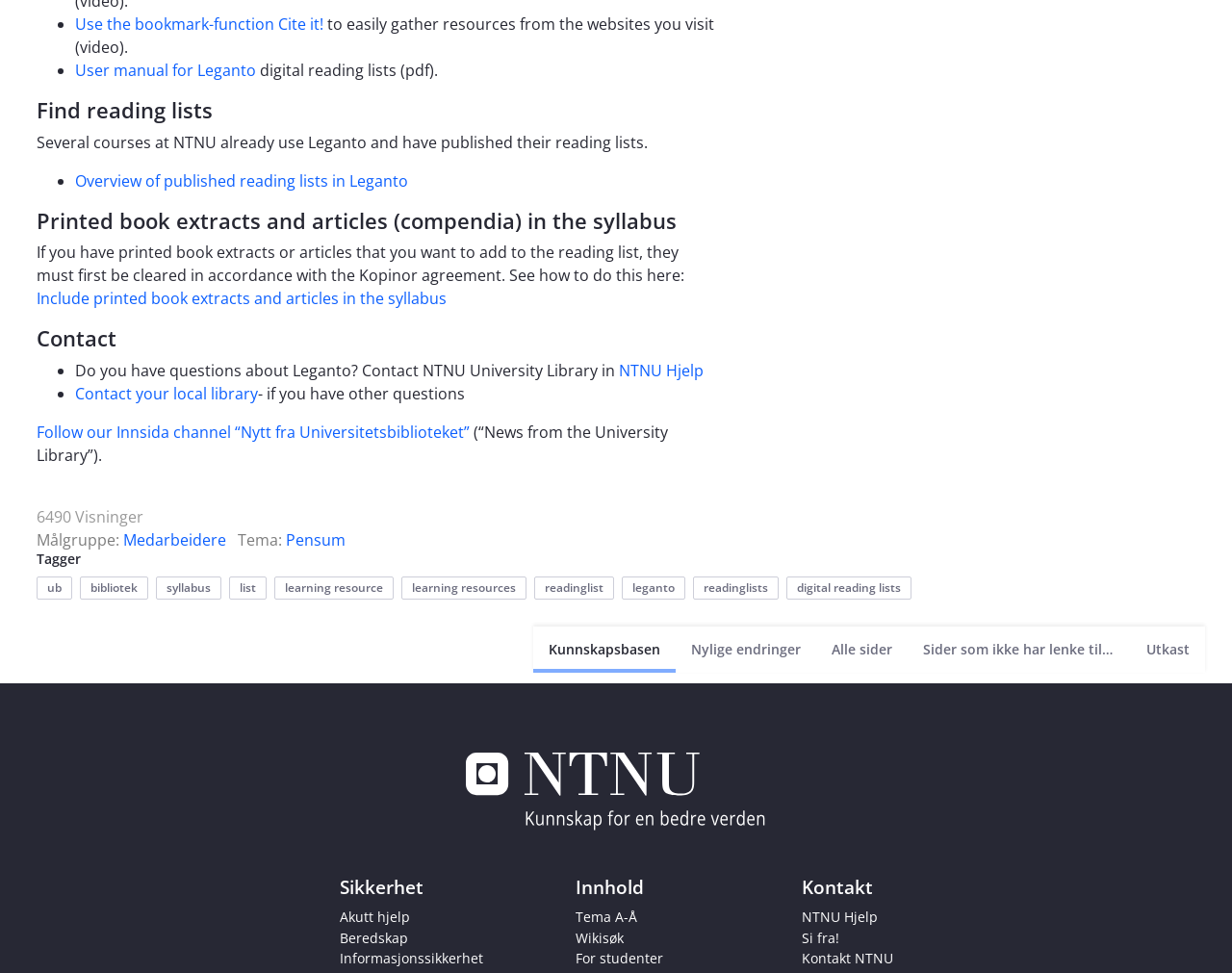Determine the bounding box coordinates of the UI element described by: "bibliotek".

[0.065, 0.593, 0.12, 0.617]